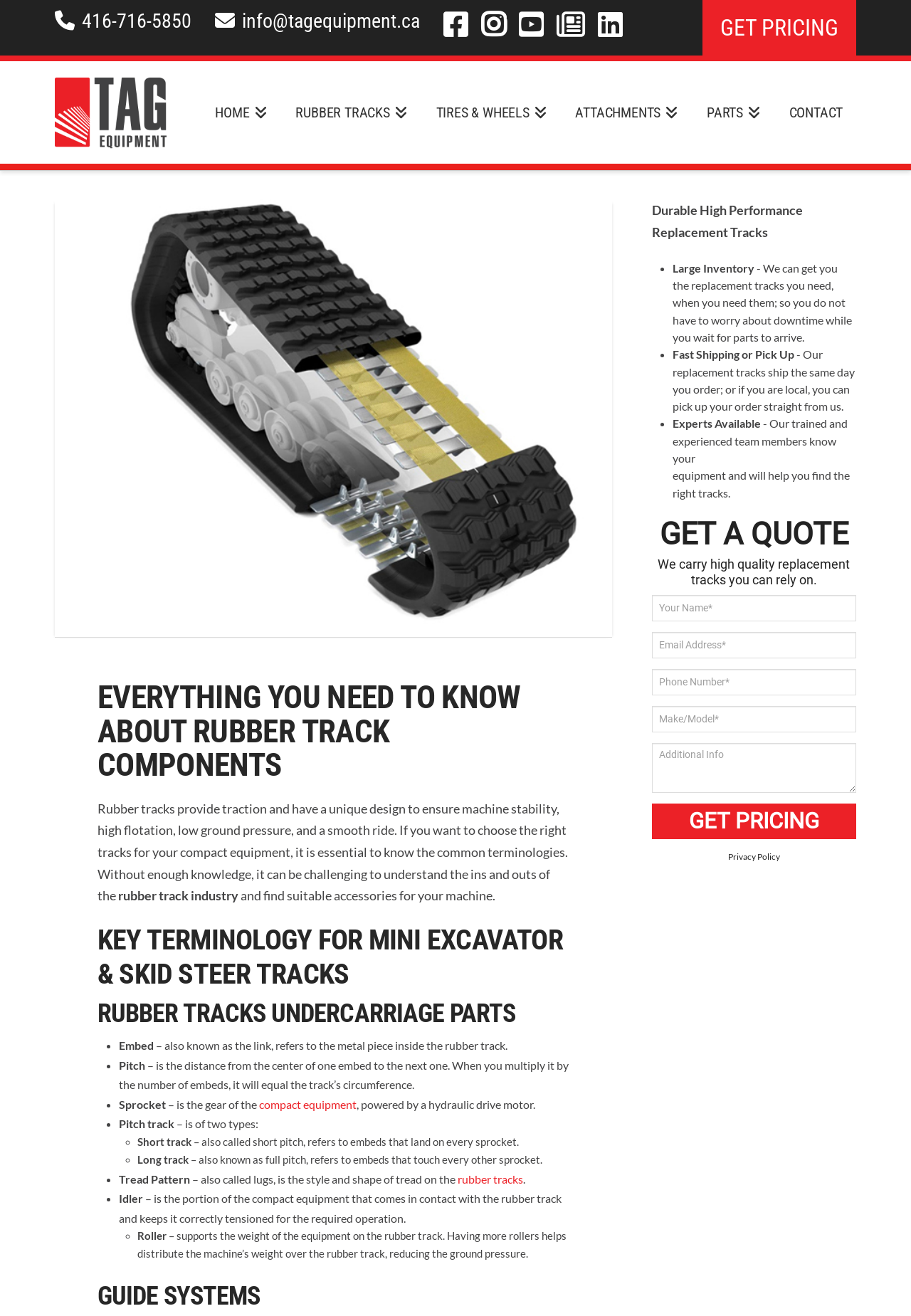Identify the bounding box coordinates of the clickable region to carry out the given instruction: "Switch to English language".

None